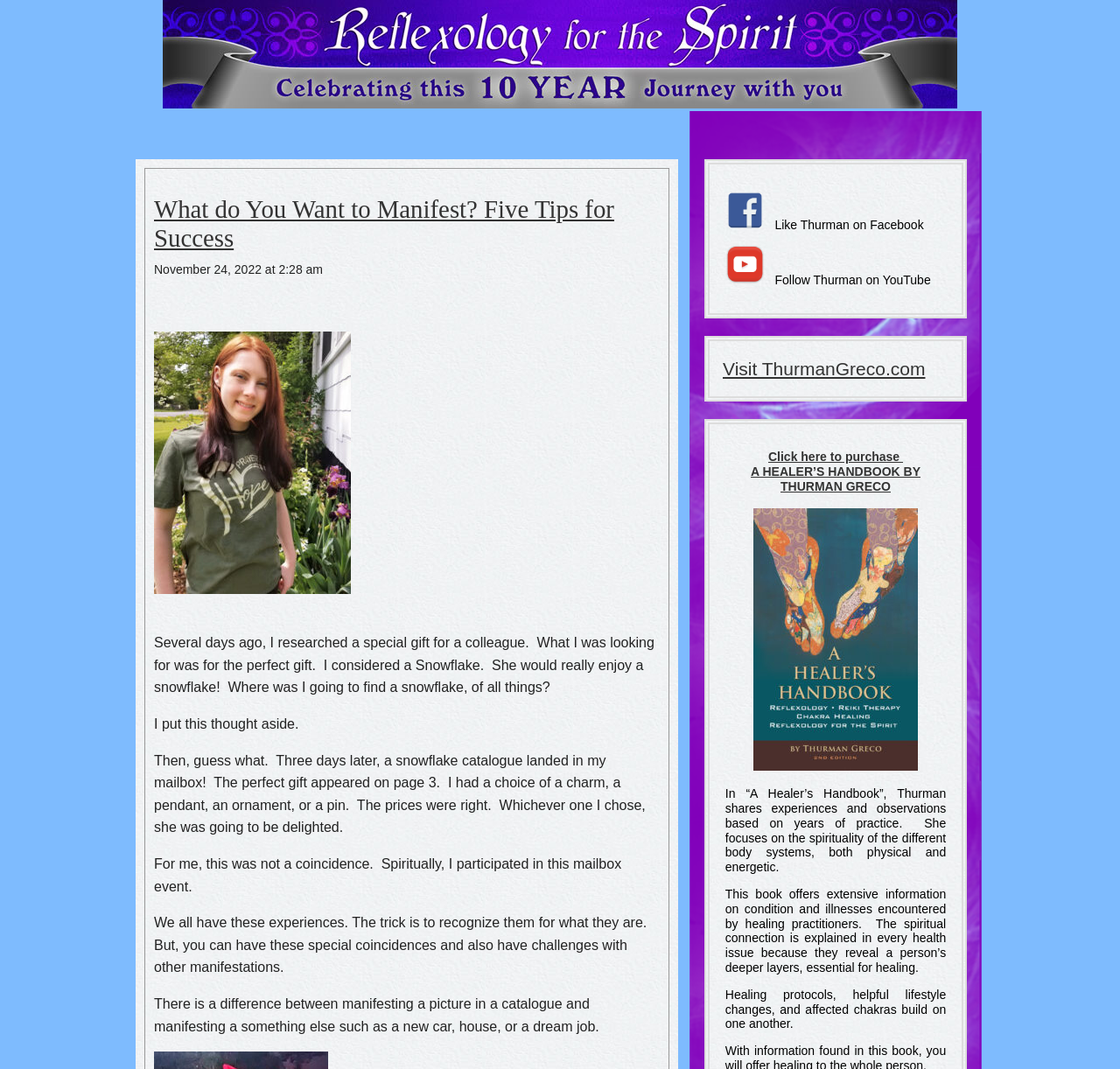Please reply to the following question with a single word or a short phrase:
Who is the author of the book 'A Healer’s Handbook'?

Thurman Greco